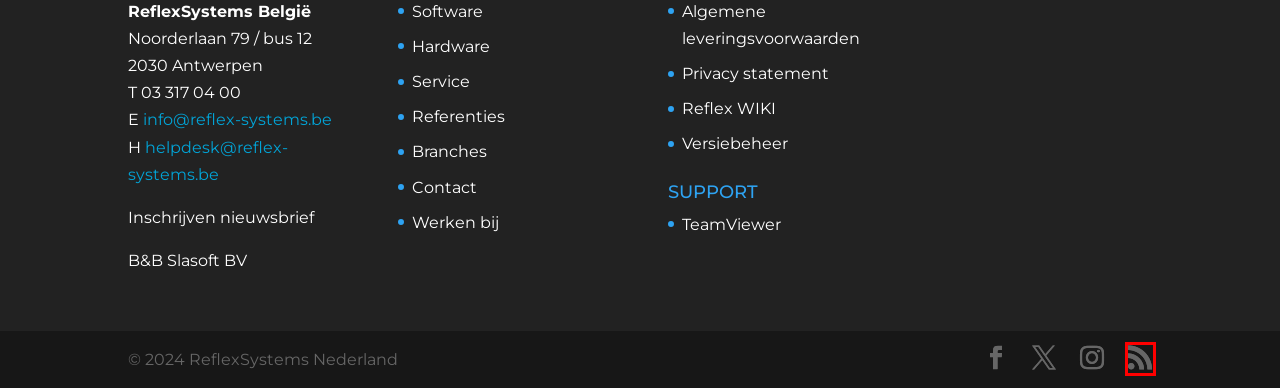Examine the screenshot of a webpage featuring a red bounding box and identify the best matching webpage description for the new page that results from clicking the element within the box. Here are the options:
A. ReflexSystems - Referenties
B. Privacy statement - ReflexSystems.be
C. ReflexSystems
D. ReflexSystems - Accurate en professionele service
E. ReflexSystems software - Gebruiksvriendelijk en zeer eenvoudig in gebruik
F. Kom ook werken bij ReflexSystems!
G. ReflexSystems.be, auteur op ReflexSystems.be
H. ReflexSystems.be

H